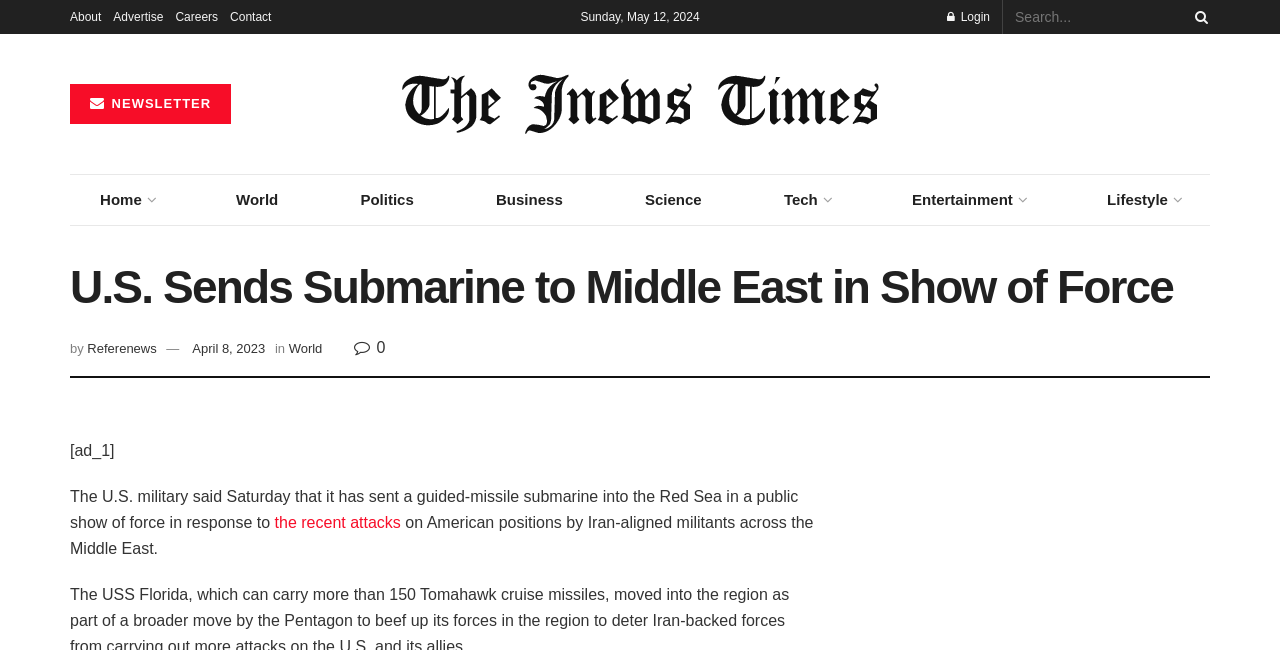Identify the bounding box coordinates of the section to be clicked to complete the task described by the following instruction: "Click on the About link". The coordinates should be four float numbers between 0 and 1, formatted as [left, top, right, bottom].

[0.055, 0.0, 0.079, 0.052]